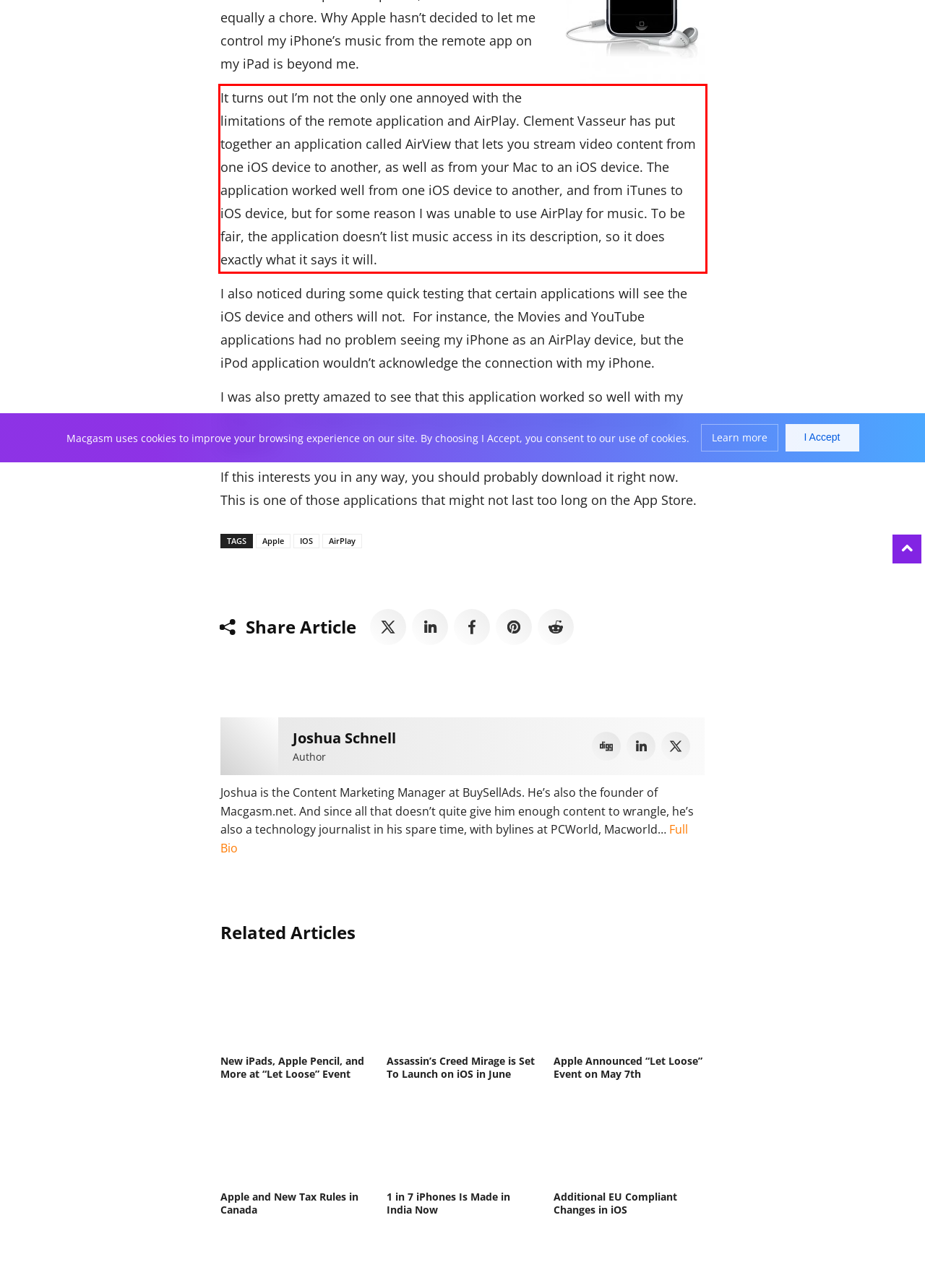By examining the provided screenshot of a webpage, recognize the text within the red bounding box and generate its text content.

It turns out I’m not the only one annoyed with the limitations of the remote application and AirPlay. Clement Vasseur has put together an application called AirView that lets you stream video content from one iOS device to another, as well as from your Mac to an iOS device. The application worked well from one iOS device to another, and from iTunes to iOS device, but for some reason I was unable to use AirPlay for music. To be fair, the application doesn’t list music access in its description, so it does exactly what it says it will.